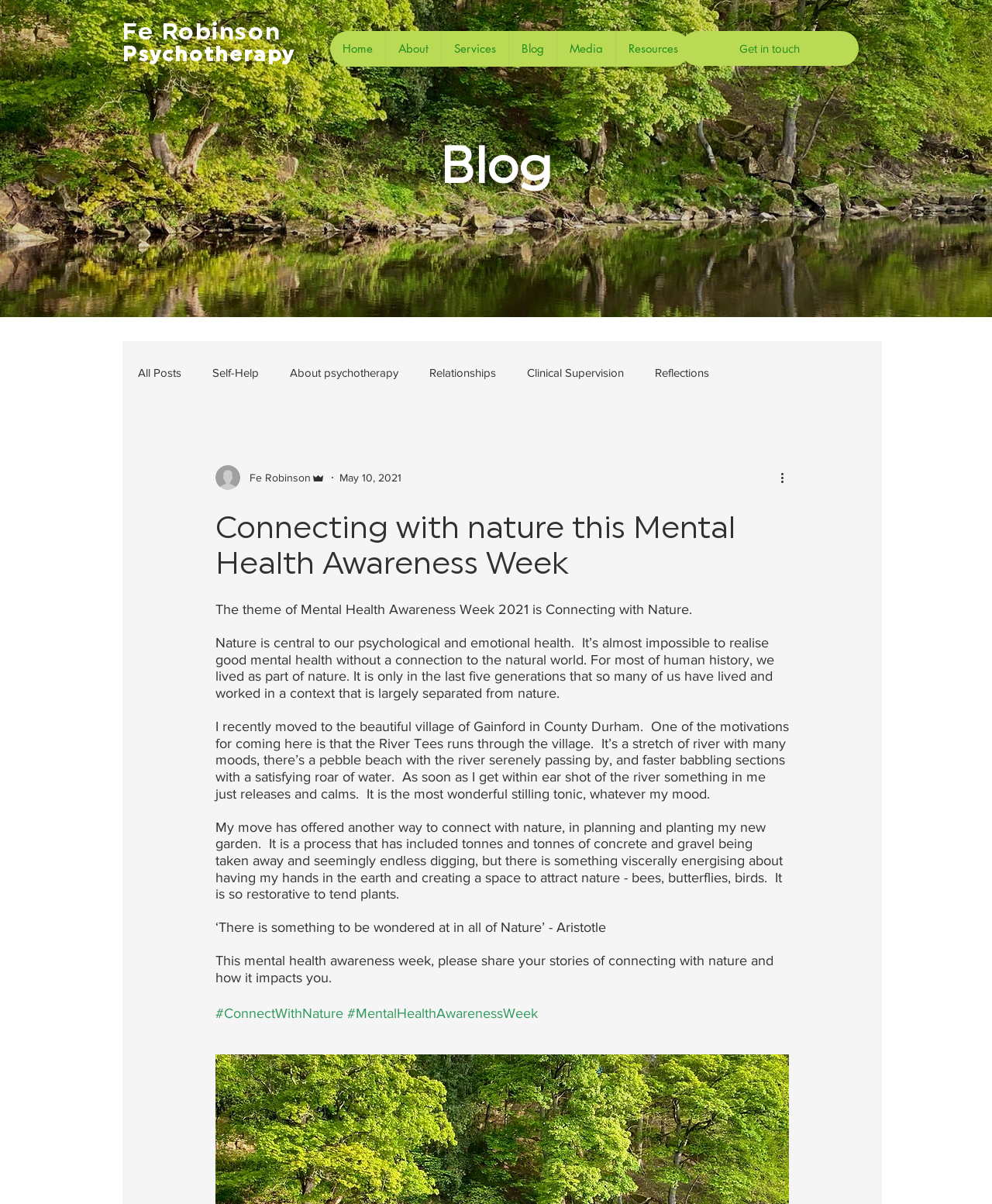Generate a comprehensive description of the webpage.

The webpage is about Mental Health Awareness Week 2021, with a focus on "Connecting with Nature". At the top of the page, there is a large image taking up the full width, with a link to "Get in touch" positioned at the top right corner. Below the image, there is a heading "Blog" and a navigation menu with links to "All Posts", "Self-Help", "About psychotherapy", "Relationships", "Clinical Supervision", and "Reflections".

On the left side of the page, there is a section with a writer's picture, the author's name "Fe Robinson", and the date "May 10, 2021". Below this section, there is a button "More actions" with an image.

The main content of the page is a blog post about the importance of connecting with nature for mental health. The post starts with a heading "Connecting with nature this Mental Health Awareness Week" and is followed by several paragraphs of text. The text describes how nature is central to our psychological and emotional health, and how the author has benefited from moving to a village with a river and creating a garden. The post also includes a quote from Aristotle and ends with a call to action, encouraging readers to share their own stories of connecting with nature.

At the bottom of the page, there are two links to hashtags "#ConnectWithNature" and "#MentalHealthAwarenessWeek". Above the main content, there is a navigation menu with links to "Home", "About", "Services", "Blog", "Media", and "Resources". The page also has a heading "Fe Robinson Psychotherapy" at the top left corner.